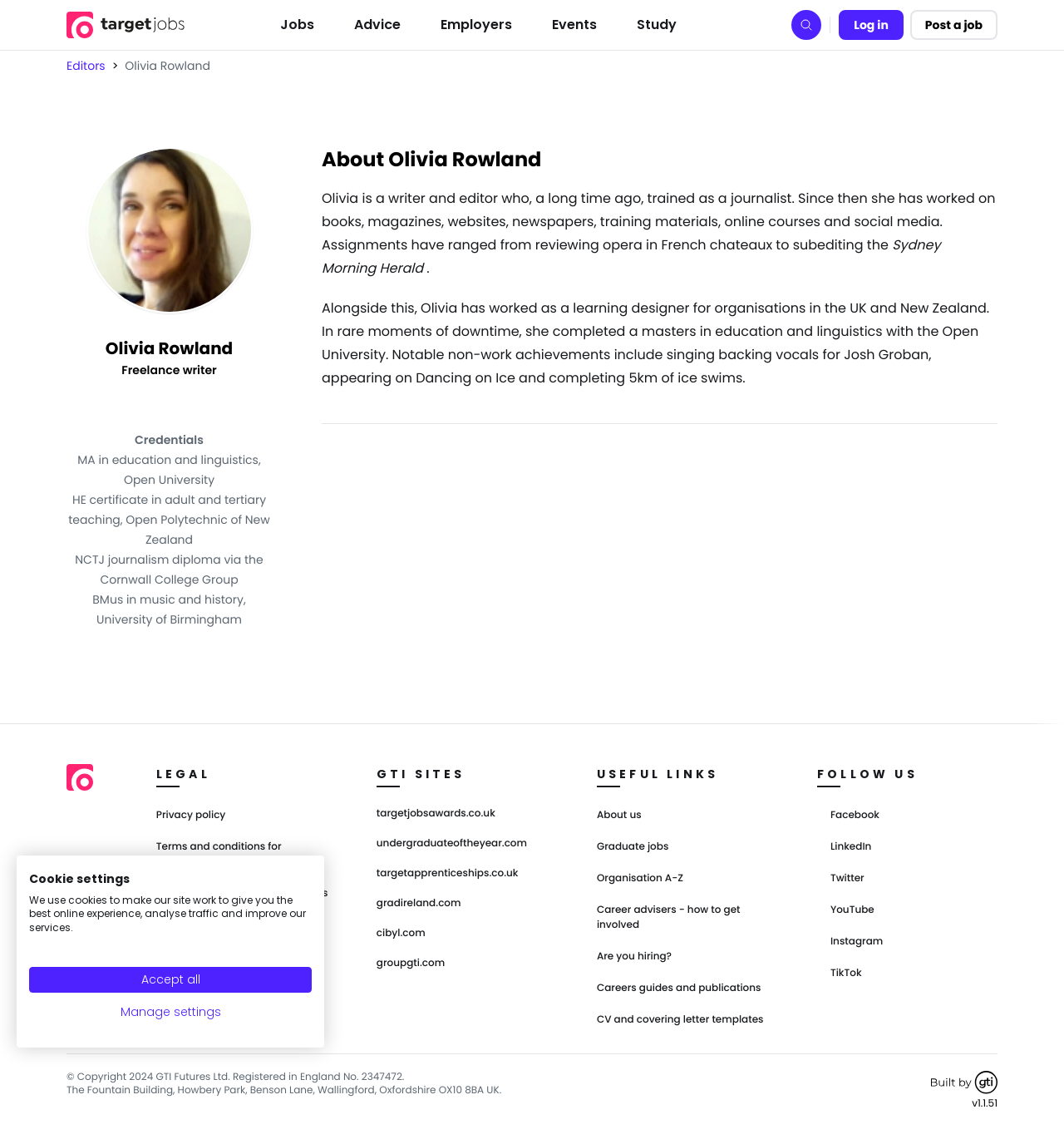Please find and give the text of the main heading on the webpage.

About Olivia Rowland